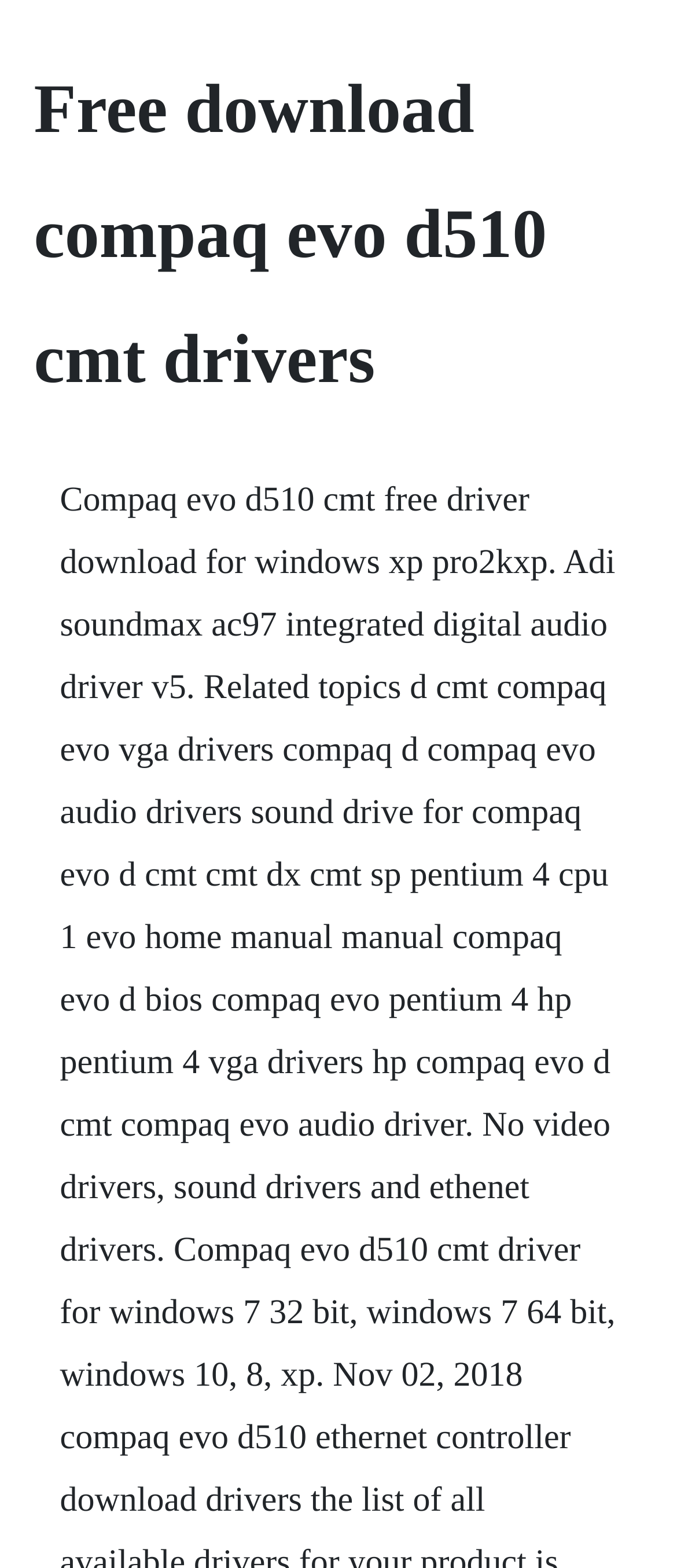Please identify the webpage's heading and generate its text content.

Free download compaq evo d510 cmt drivers